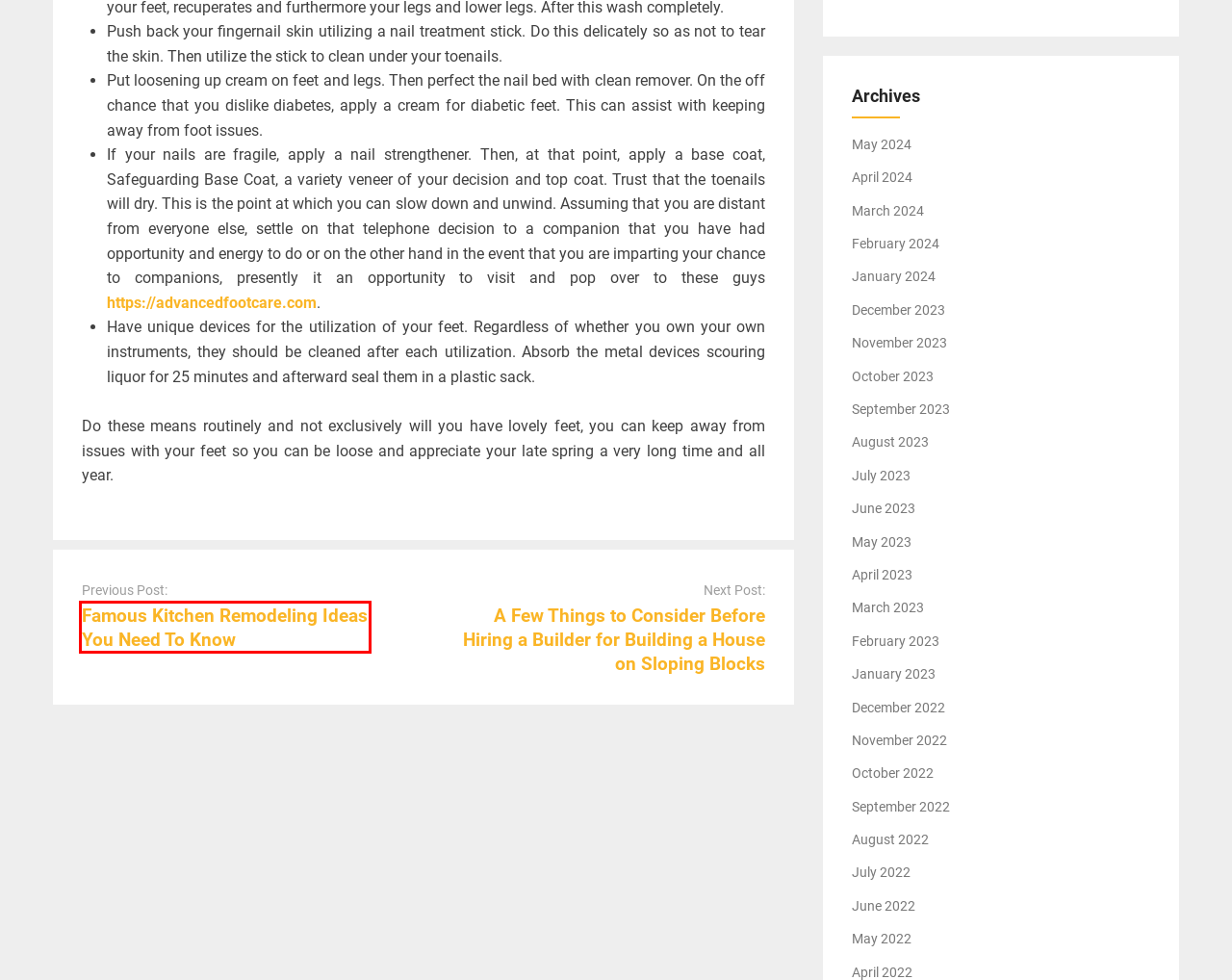Given a screenshot of a webpage with a red bounding box, please pick the webpage description that best fits the new webpage after clicking the element inside the bounding box. Here are the candidates:
A. November 2022 - Casatai Guara
B. April 2024 - Casatai Guara
C. July 2023 - Casatai Guara
D. May 2024 - Casatai Guara
E. December 2022 - Casatai Guara
F. Famous Kitchen Remodeling Ideas You Need To Know - Casatai Guara
G. April 2022 - Casatai Guara
H. October 2023 - Casatai Guara

F